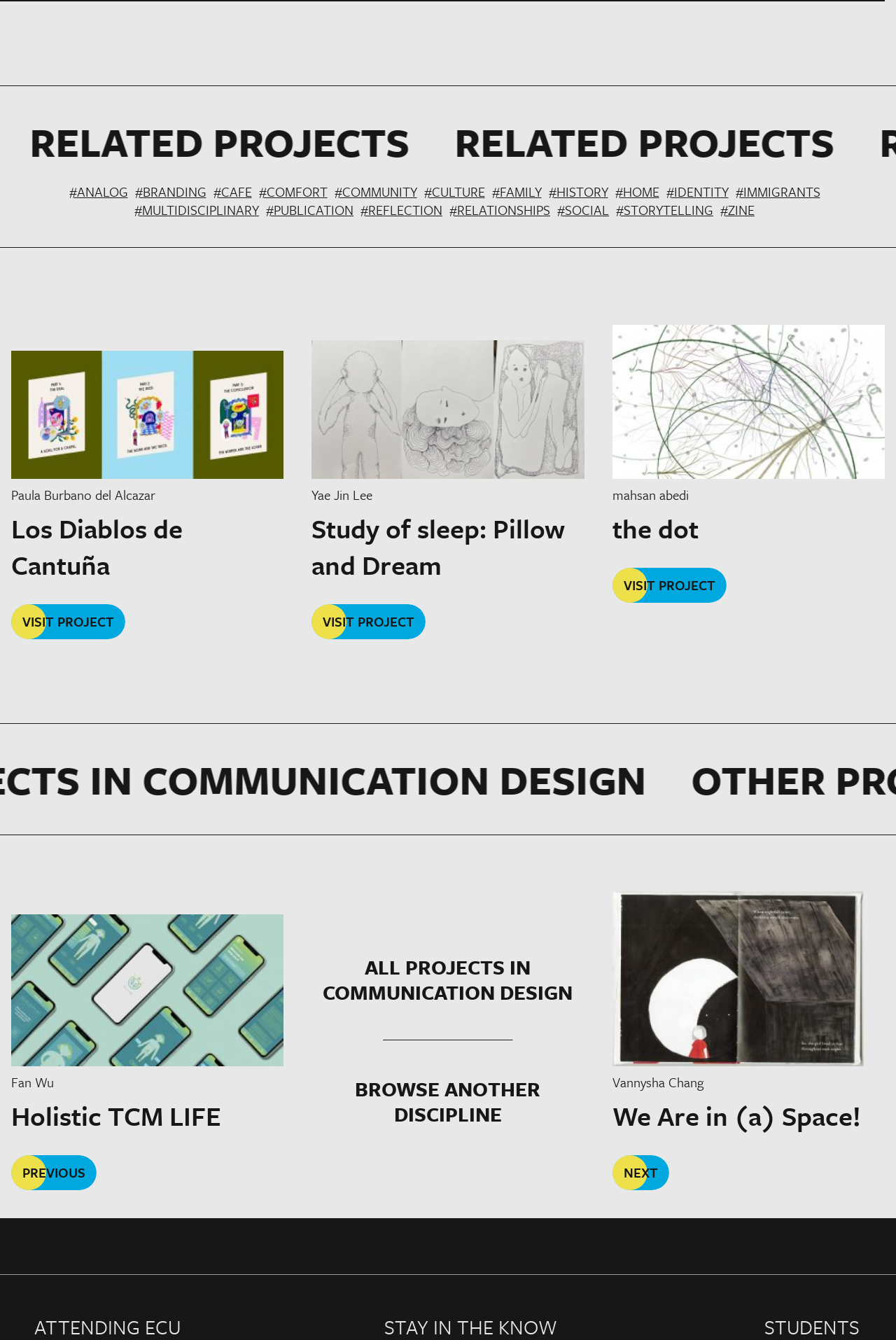How many projects are listed in the 'Related Projects' section?
Based on the image, provide a one-word or brief-phrase response.

3